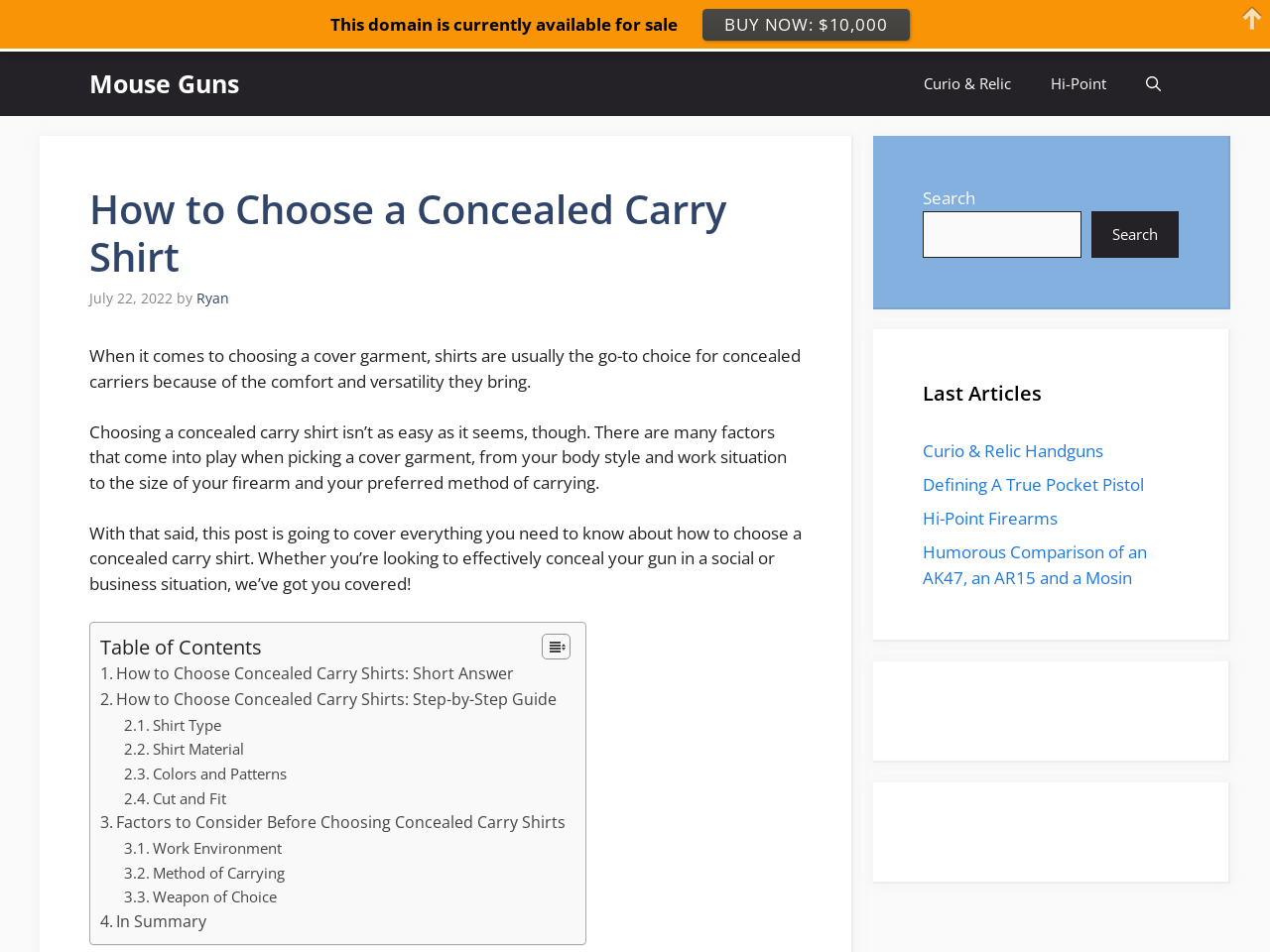What is the last article listed in the 'Last Articles' section?
Please give a detailed and elaborate explanation in response to the question.

The 'Last Articles' section is located in the sidebar and lists several articles. The last article listed is 'Humorous Comparison of an AK47, an AR15 and a Mosin', which is a link to a separate webpage.